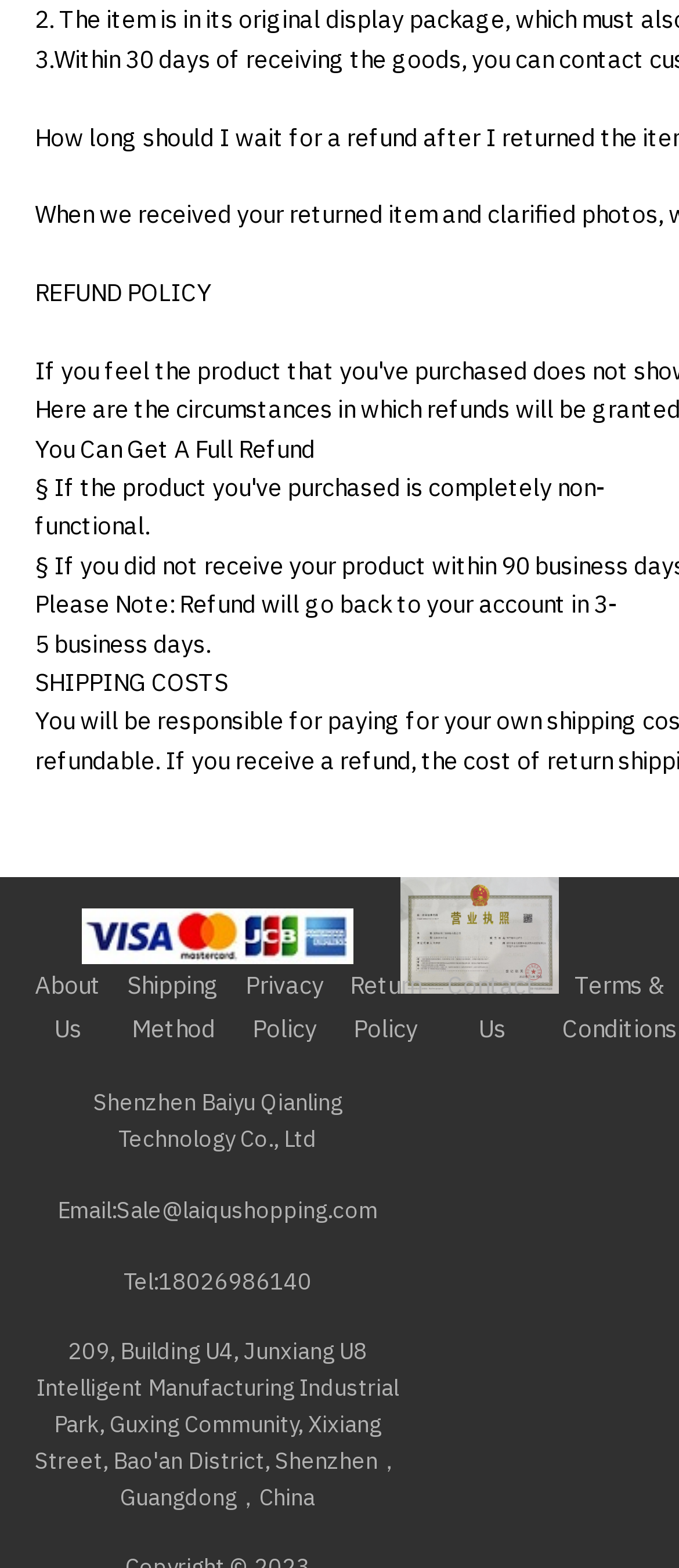Identify the bounding box of the UI element that matches this description: "Terms & Conditions".

[0.828, 0.618, 0.997, 0.666]